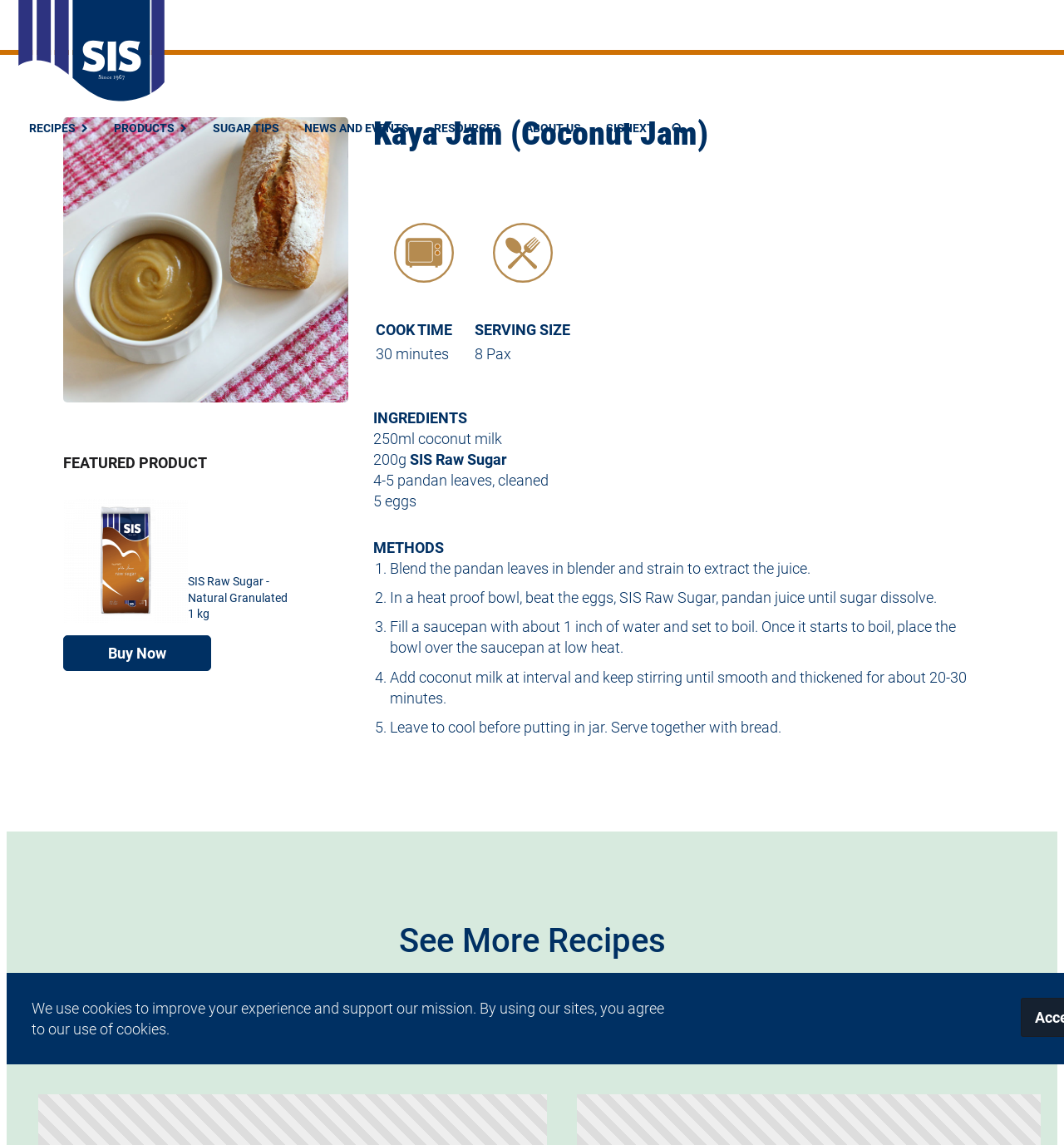What is the serving size of the Kaya Jam recipe?
Please answer using one word or phrase, based on the screenshot.

8 Pax